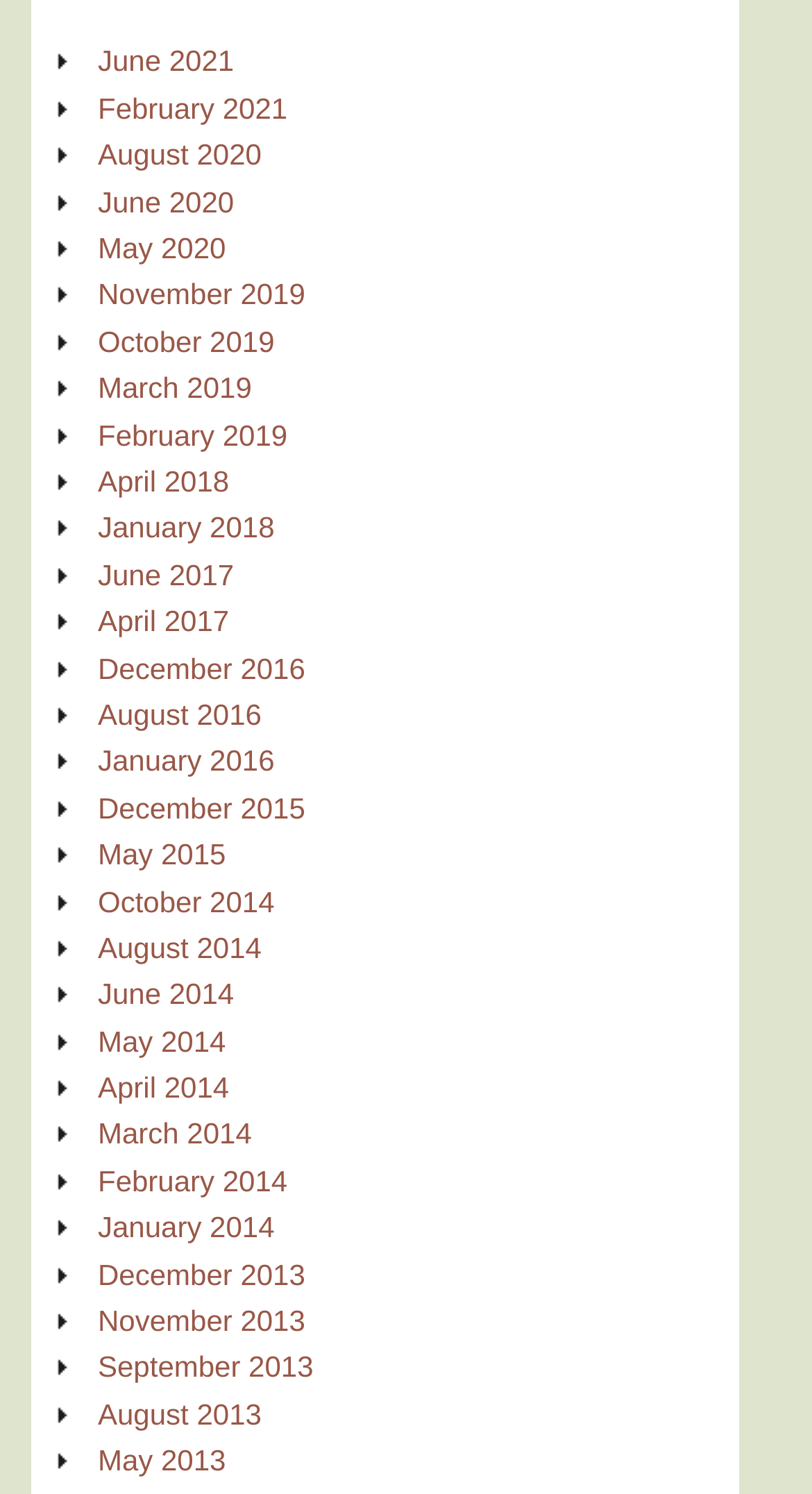Please answer the following question using a single word or phrase: 
What is the purpose of these links?

Accessing archived content